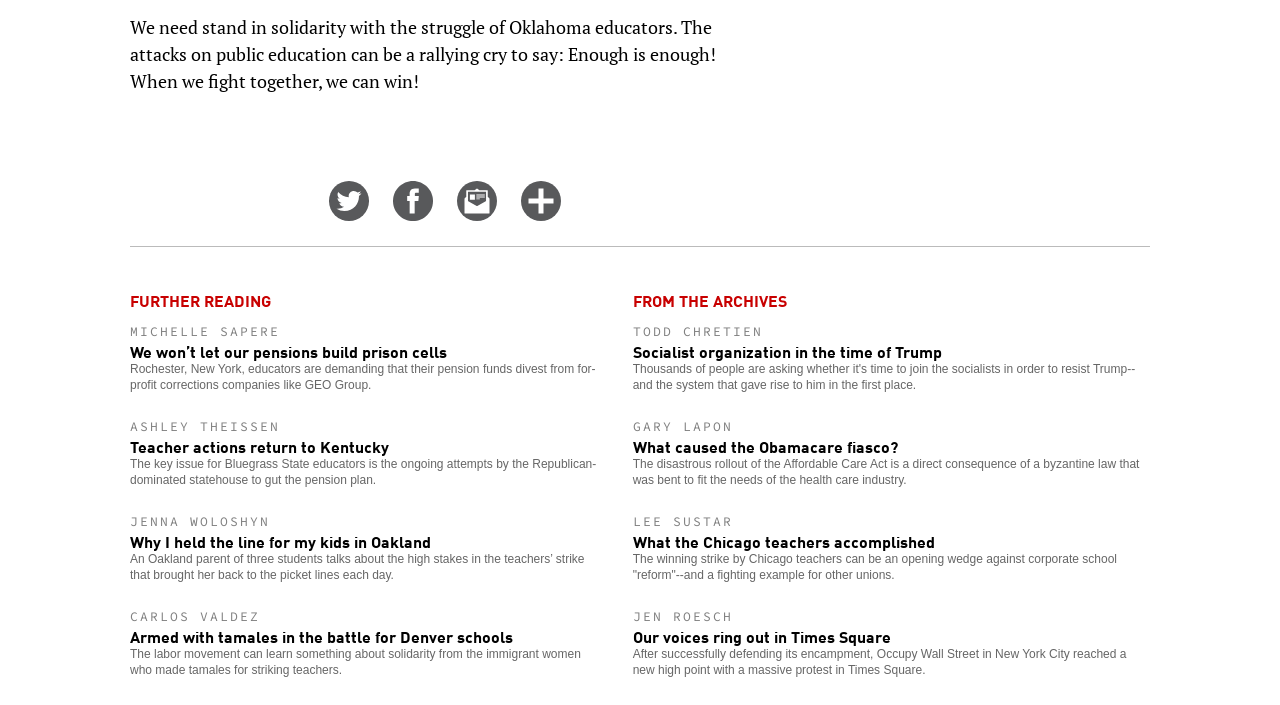Give a one-word or short-phrase answer to the following question: 
What is the main topic of the webpage?

Education